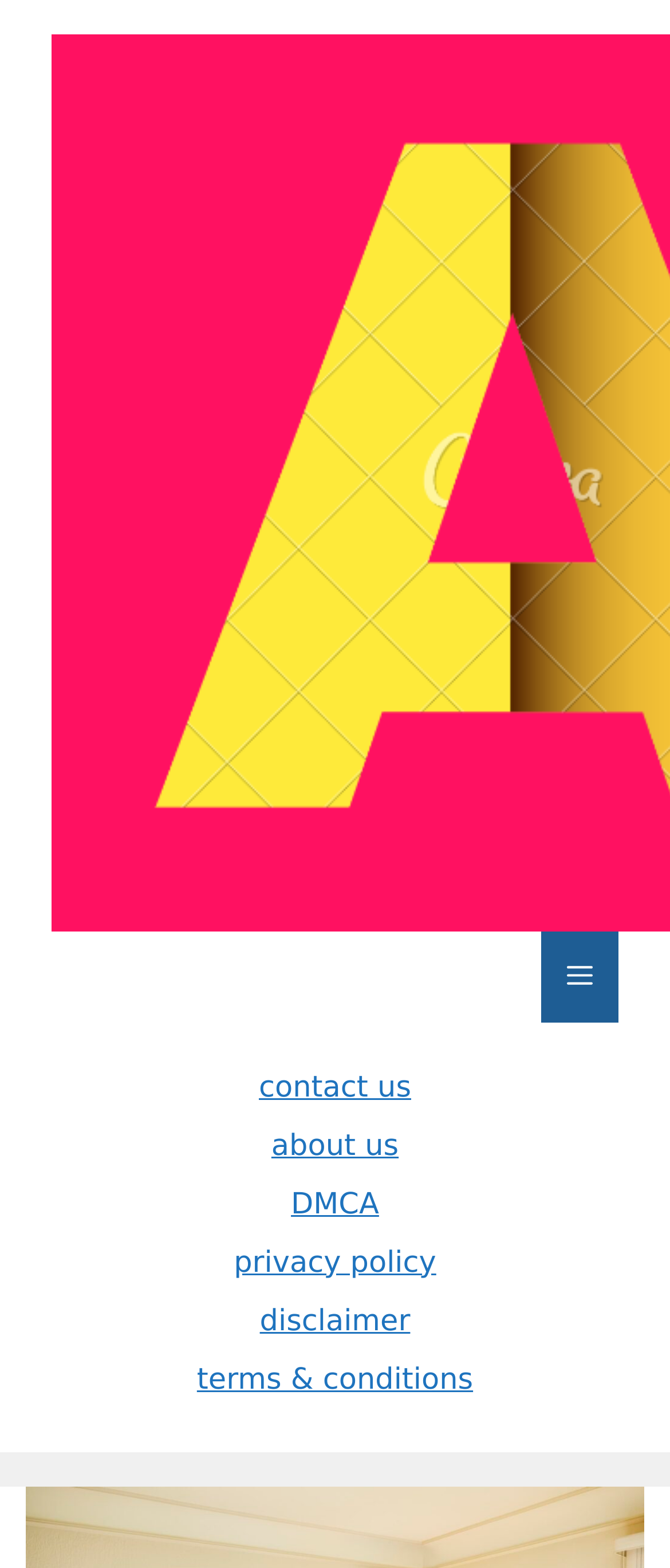Generate a comprehensive caption for the webpage you are viewing.

The webpage appears to be a news article or blog post with a focus on homebuyers and the affordability of homes in certain metro areas. At the top of the page, there is a banner that spans the entire width, taking up about 92.6% of the page's height. Below the banner, there is a navigation section with a mobile toggle button labeled "Menu" on the right side, which is not currently expanded.

On the left side of the page, there is a complementary section that takes up about 84.6% of the page's width and 21.4% of its height. Within this section, there are five links arranged vertically, including "contact us", "about us", "DMCA", "privacy policy", "disclaimer", and "terms & conditions". These links are positioned relatively close to each other, with the "contact us" link at the top and the "terms & conditions" link at the bottom.